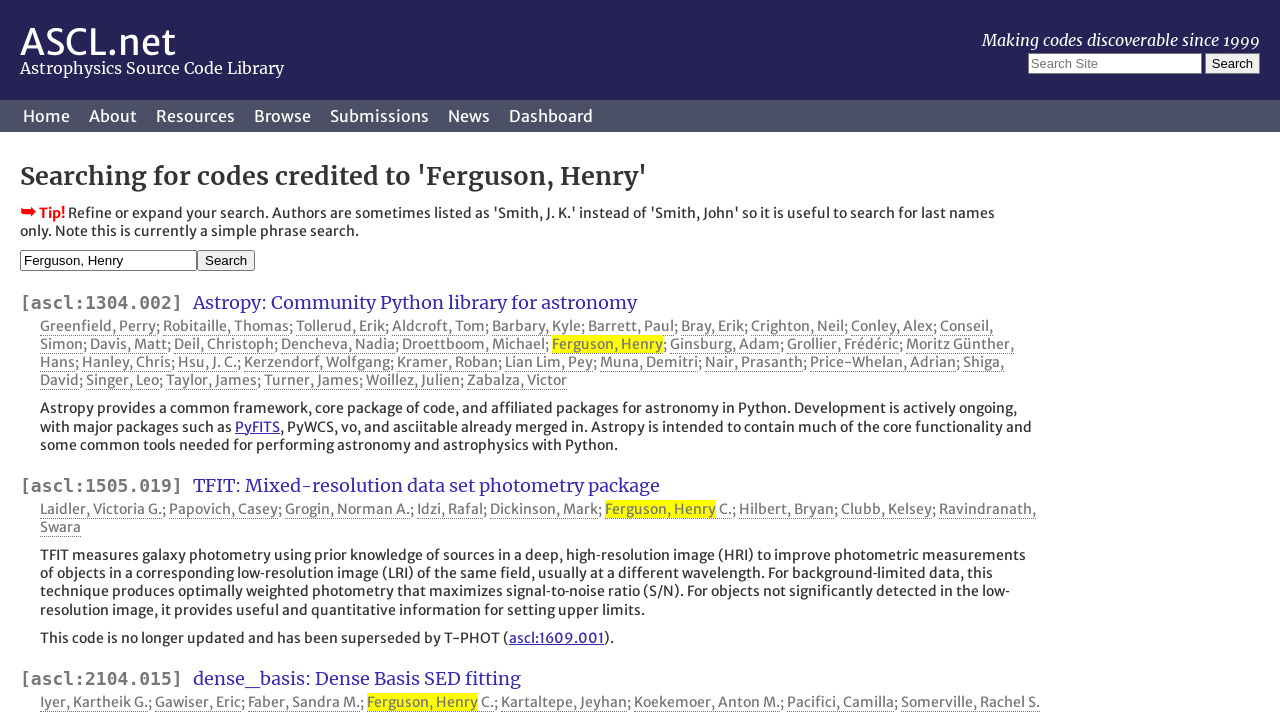What is the search query?
Answer the question with a single word or phrase by looking at the picture.

Ferguson, Henry